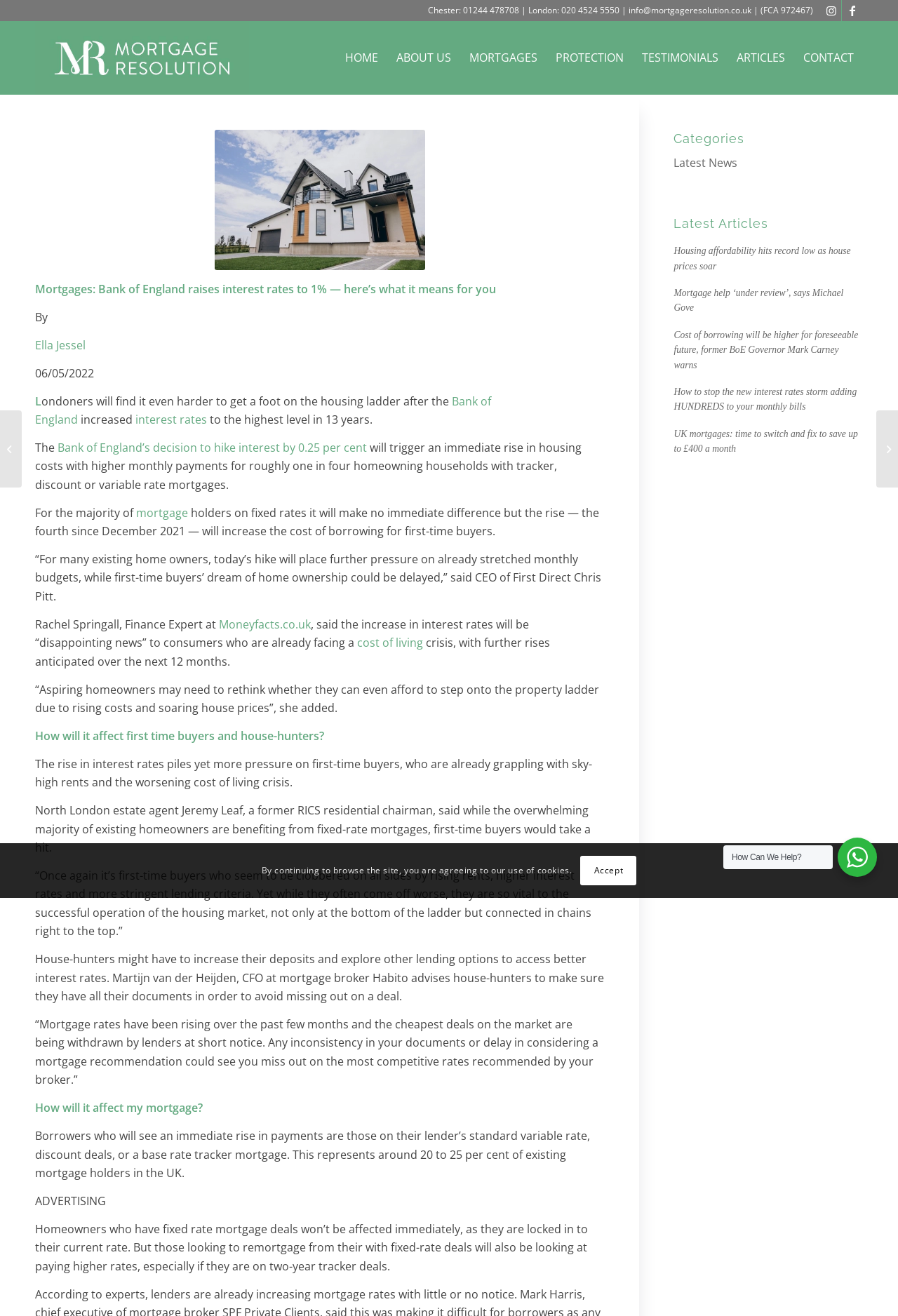Find the bounding box coordinates of the clickable area that will achieve the following instruction: "Click on the link to Facebook".

[0.938, 0.0, 0.961, 0.016]